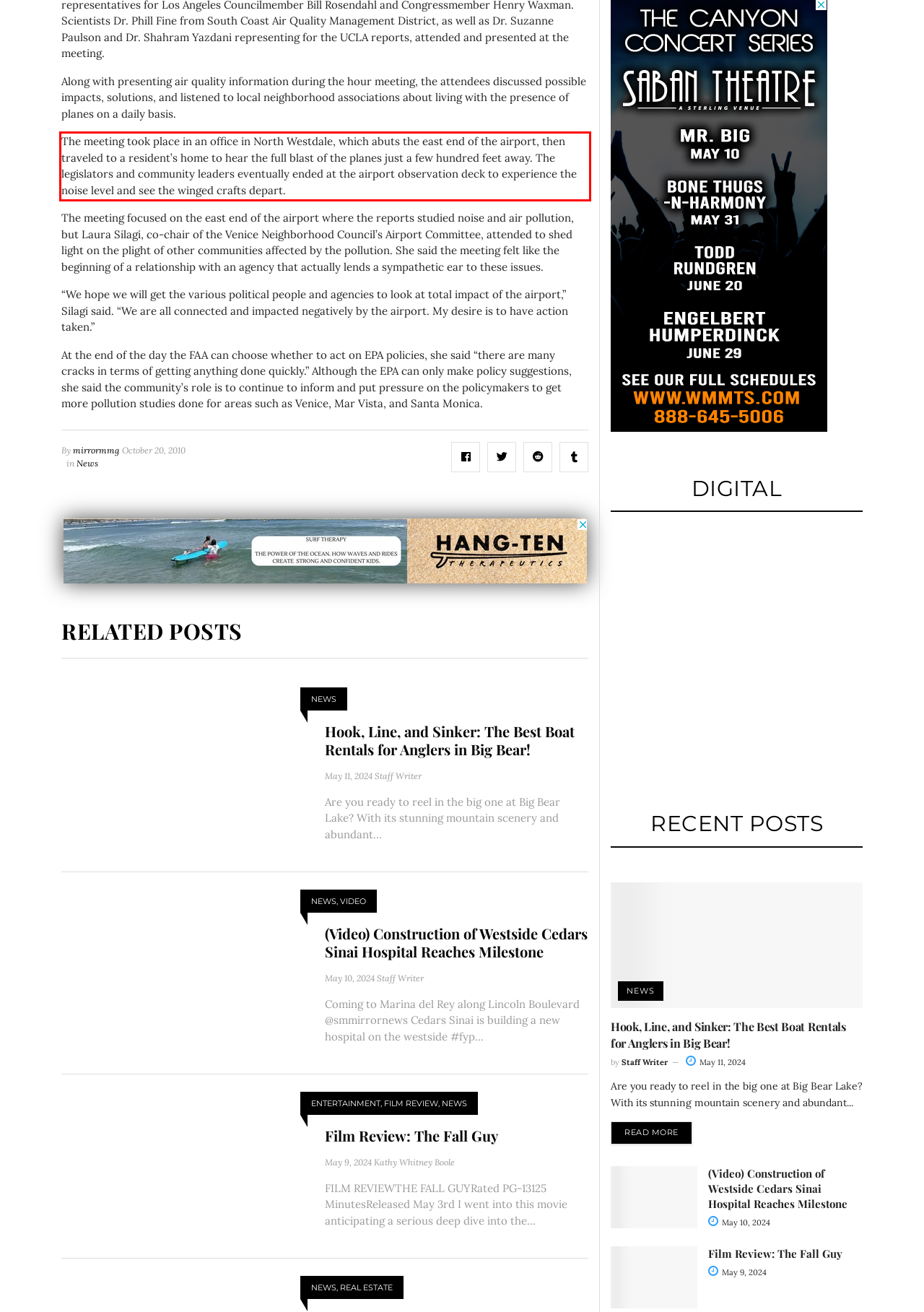Extract and provide the text found inside the red rectangle in the screenshot of the webpage.

The meeting took place in an office in North Westdale, which abuts the east end of the airport, then traveled to a resident’s home to hear the full blast of the planes just a few hundred feet away. The legislators and community leaders eventually ended at the airport observation deck to experience the noise level and see the winged crafts depart.